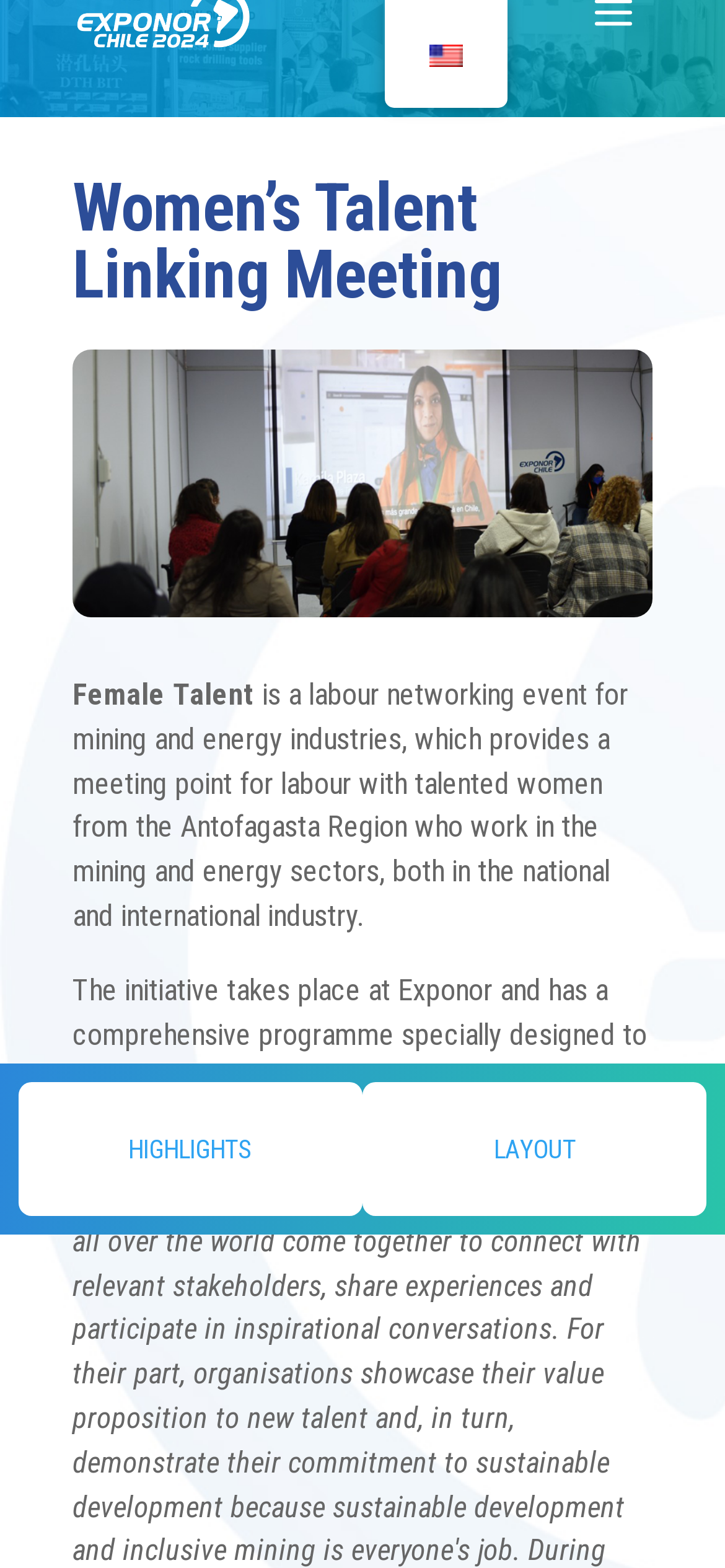What are the two options at the top?
Give a detailed explanation using the information visible in the image.

At the top of the webpage, there are two links, 'HIGHLIGHTS' and 'LAYOUT', which are likely to provide more information about the event 'Female Talent'.